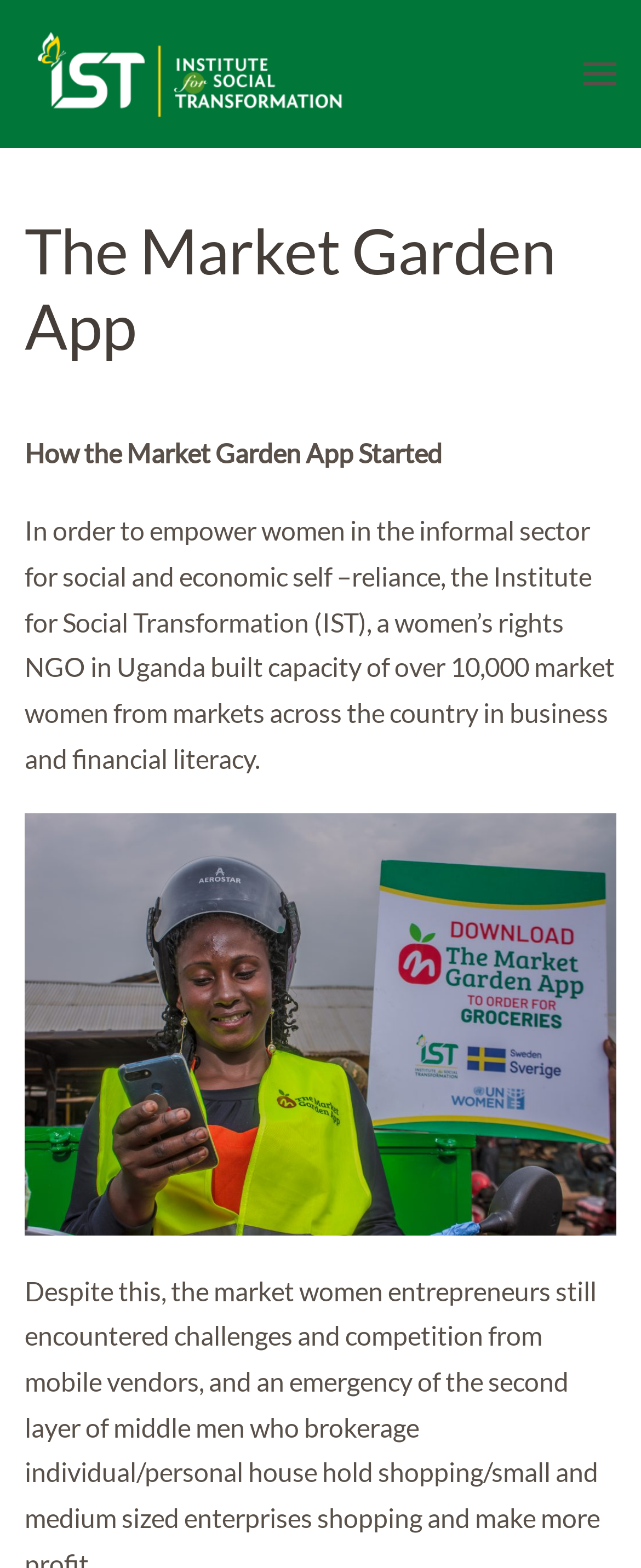Using the provided element description: "aria-label="Back to home"", determine the bounding box coordinates of the corresponding UI element in the screenshot.

[0.038, 0.0, 0.551, 0.094]